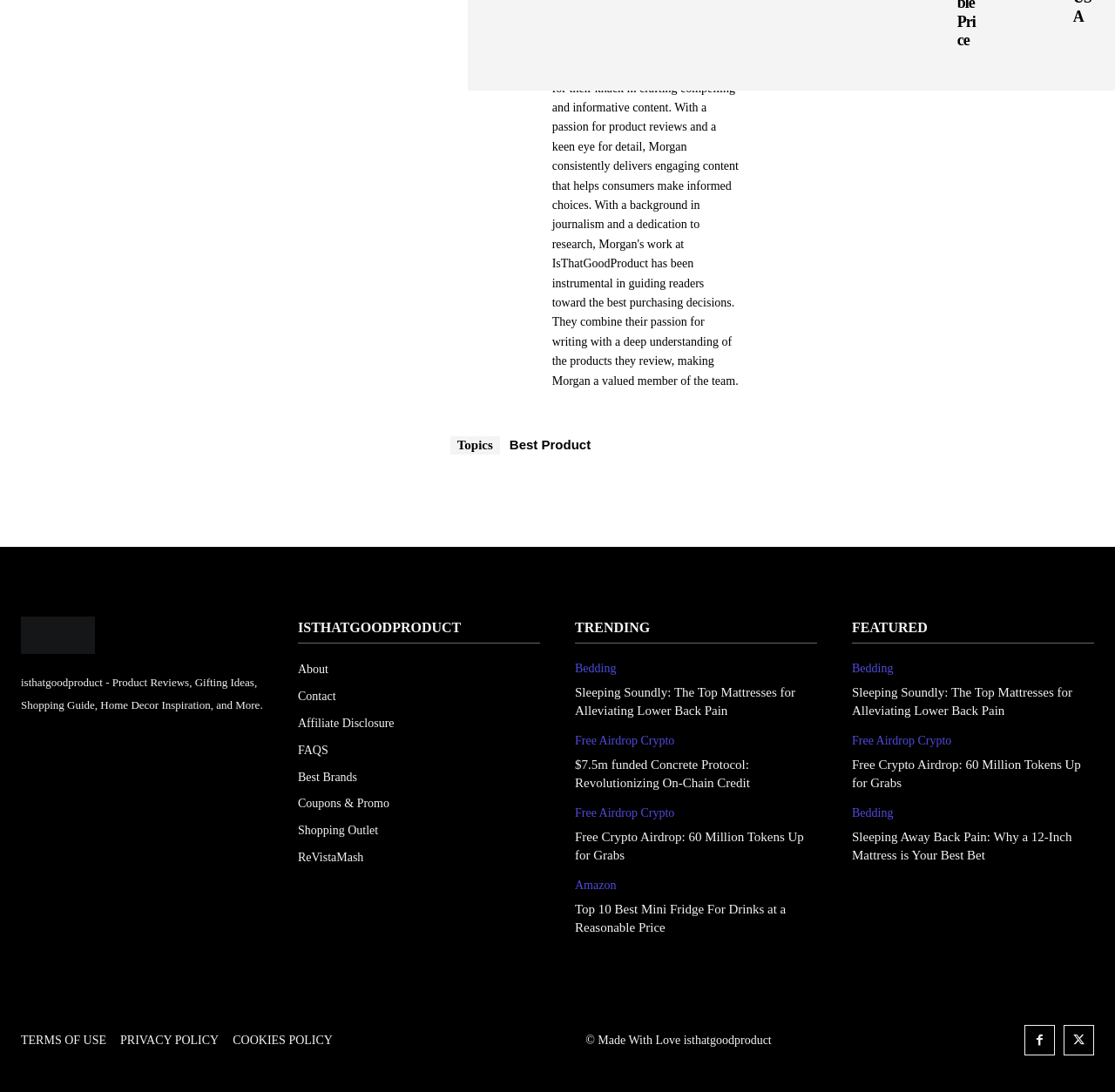Determine the bounding box coordinates of the region that needs to be clicked to achieve the task: "Click on the 'Morgan Blake' link".

[0.404, 0.007, 0.479, 0.361]